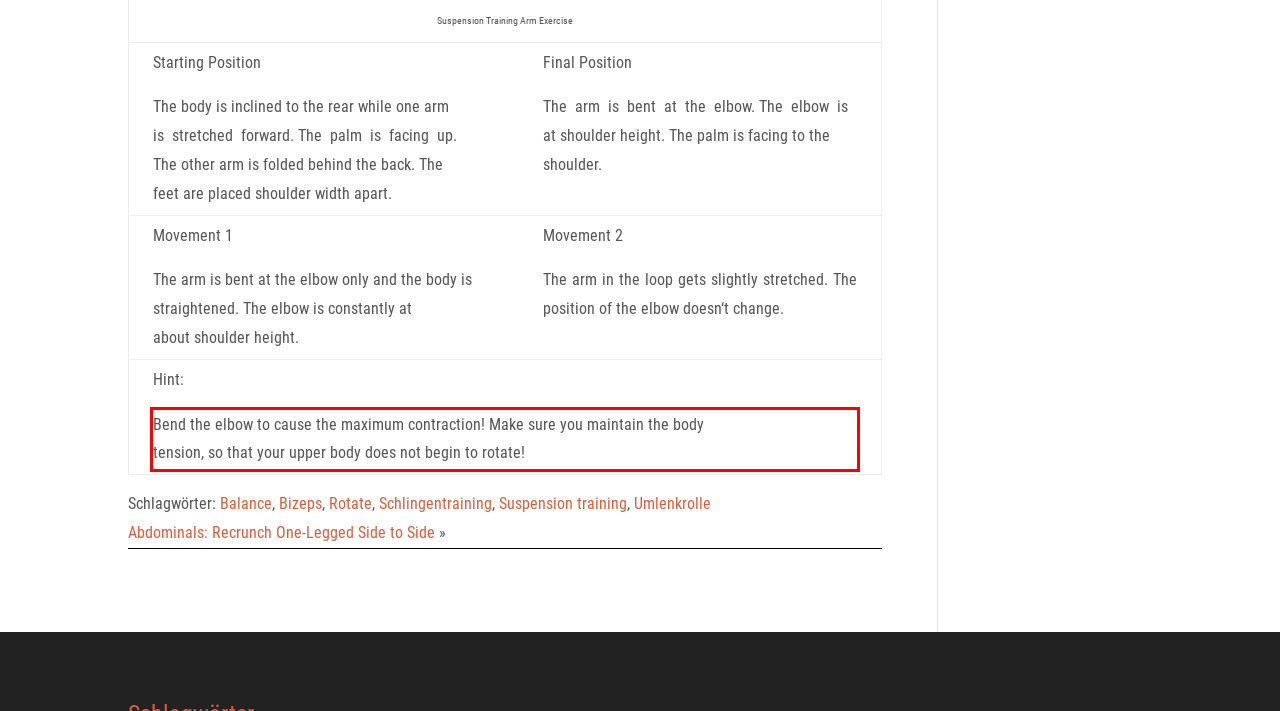Look at the provided screenshot of the webpage and perform OCR on the text within the red bounding box.

Bend the elbow to cause the maximum contraction! Make sure you maintain the body tension, so that your upper body does not begin to rotate!